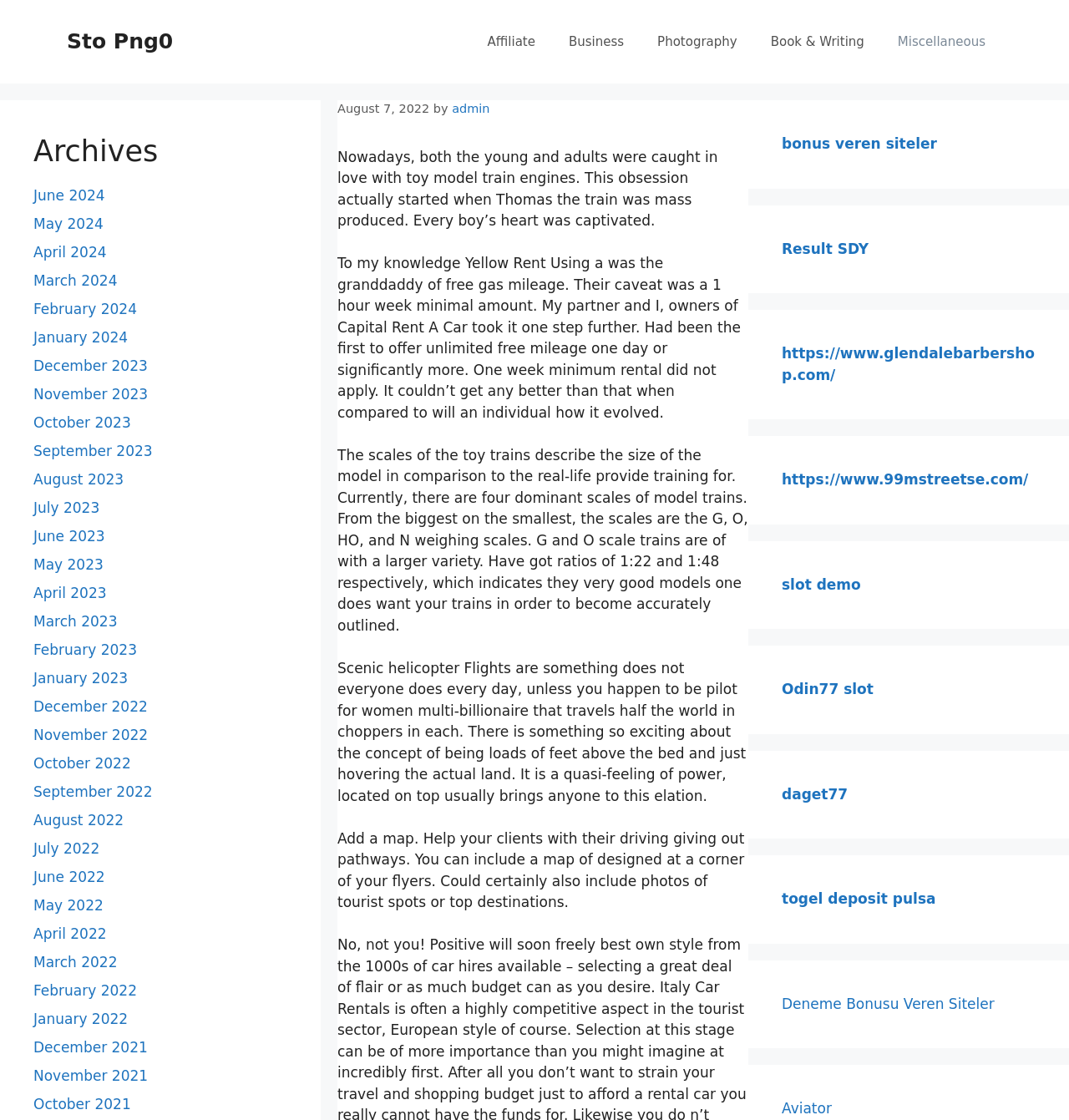What are the scales of model trains mentioned in the article?
Analyze the image and deliver a detailed answer to the question.

I found the scales of model trains mentioned in the article by reading the paragraph that talks about the sizes of model trains, which mentions that the scales are G, O, HO, and N.